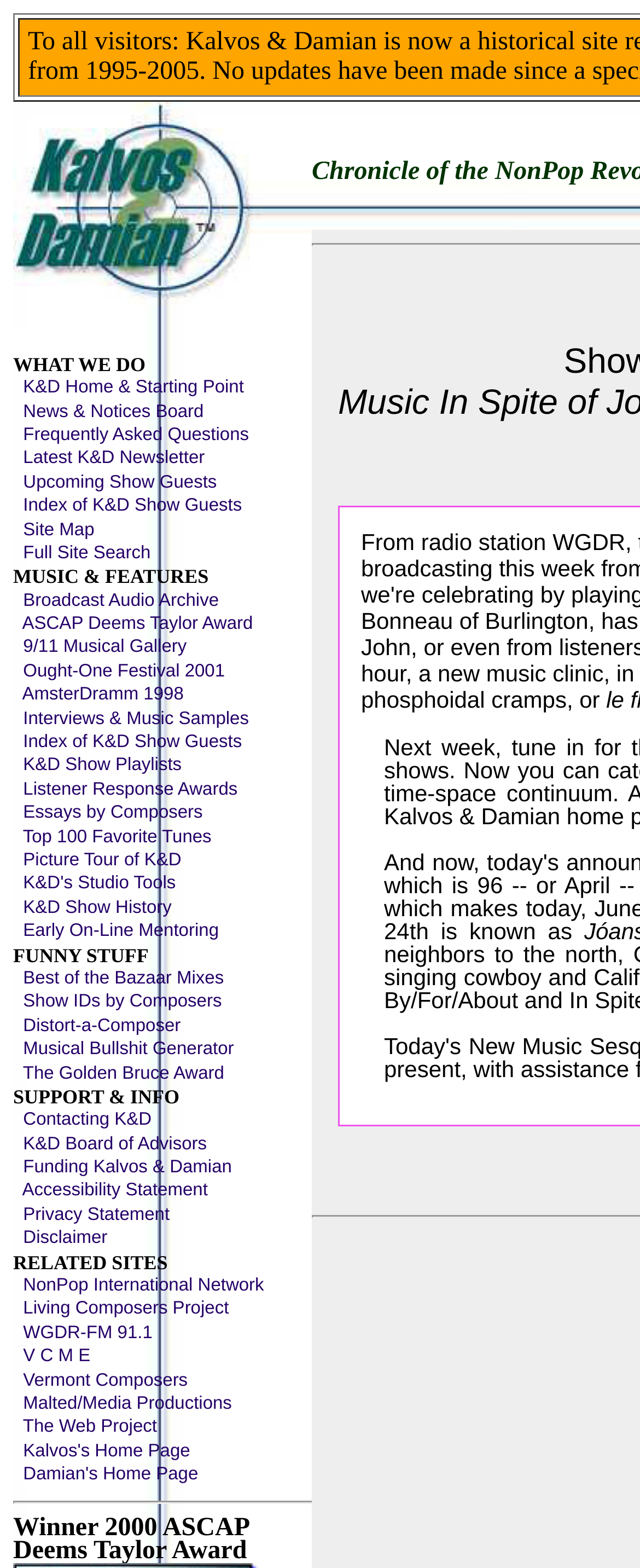Explain the webpage in detail, including its primary components.

This webpage is about Kalvos & Damian's New Music Bazaar, a contemporary music radio show. At the top, there is a title "Essay #5 for Kalvos & Damian's New Music Bazaar". Below the title, there is a menu with several links, including "Skip This Menu", "K&D Home & Starting Point", "News & Notices Board", and others. These links are aligned to the left and take up about a quarter of the page.

The main content of the page is divided into four sections: "WHAT WE DO", "MUSIC & FEATURES", "FUNNY STUFF", and "SUPPORT & INFO". Each section has a bold title and contains several links related to the section's topic. For example, the "MUSIC & FEATURES" section has links to "Broadcast Audio Archive", "ASCAP Deems Taylor Award", and "Interviews & Music Samples". The links in each section are listed vertically and are aligned to the left.

Below the four sections, there is another section titled "RELATED SITES" with links to other websites, including "NonPop International Network", "Living Composers Project", and "Vermont Composers". At the very bottom of the page, there is a horizontal separator line, followed by two lines of text: "Winner 2000 ASCAP Deems Taylor Award".